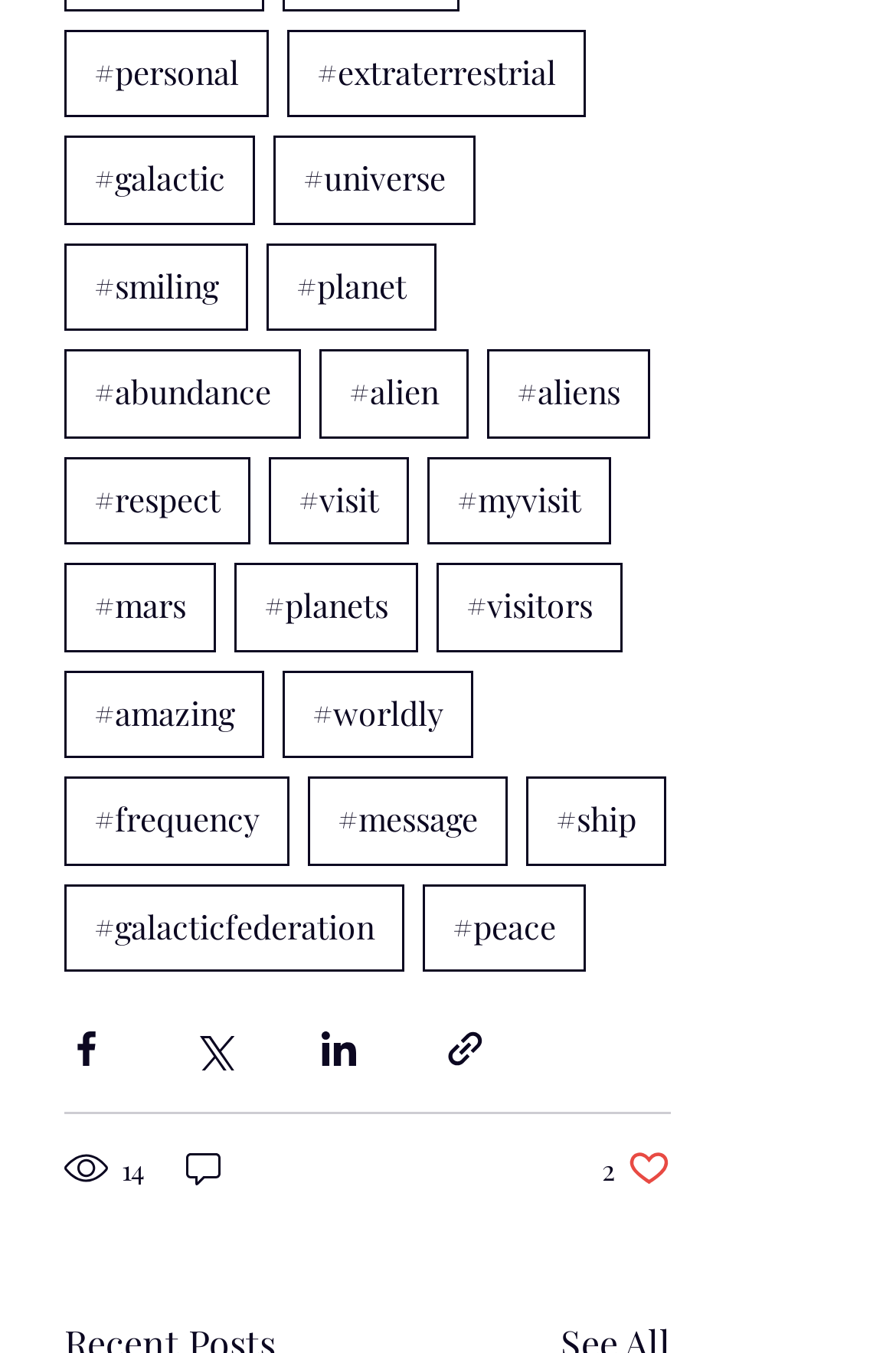Determine the bounding box coordinates for the clickable element required to fulfill the instruction: "View the galactic federation page". Provide the coordinates as four float numbers between 0 and 1, i.e., [left, top, right, bottom].

[0.072, 0.653, 0.451, 0.718]